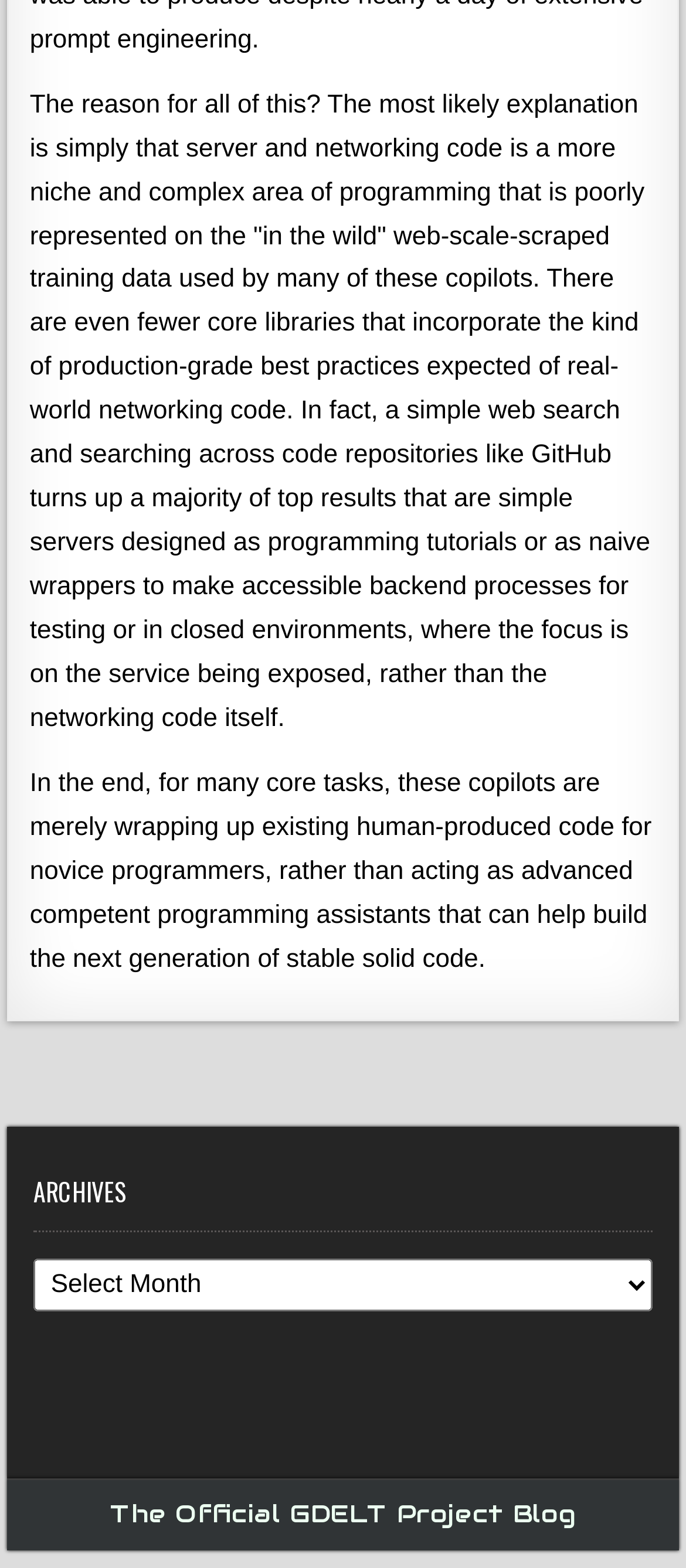Please give a one-word or short phrase response to the following question: 
What is the main topic of the blog post?

Server and networking code